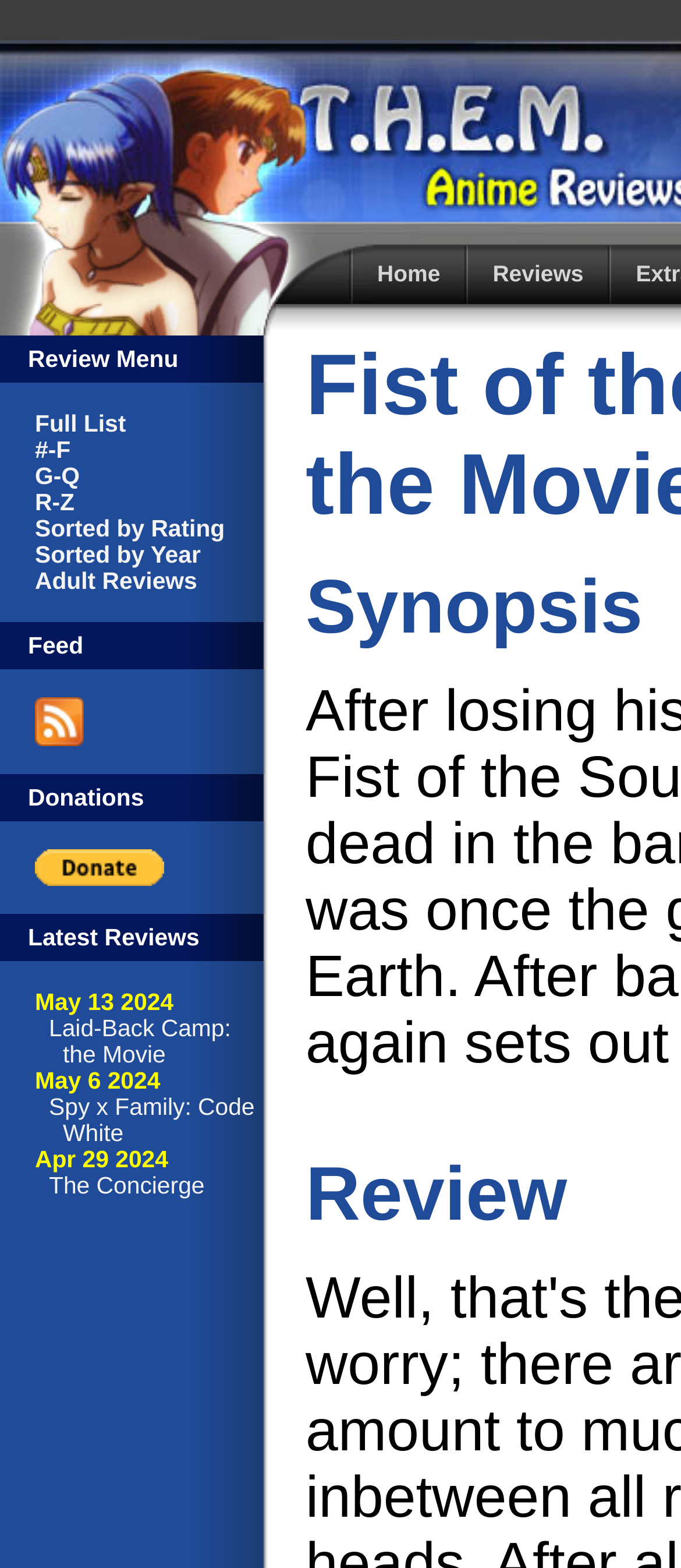How many main navigation links are there?
Provide a detailed and extensive answer to the question.

I counted the number of links in the top navigation bar, which are 'Home', 'Reviews', and the empty links in between. There are three main navigation links.